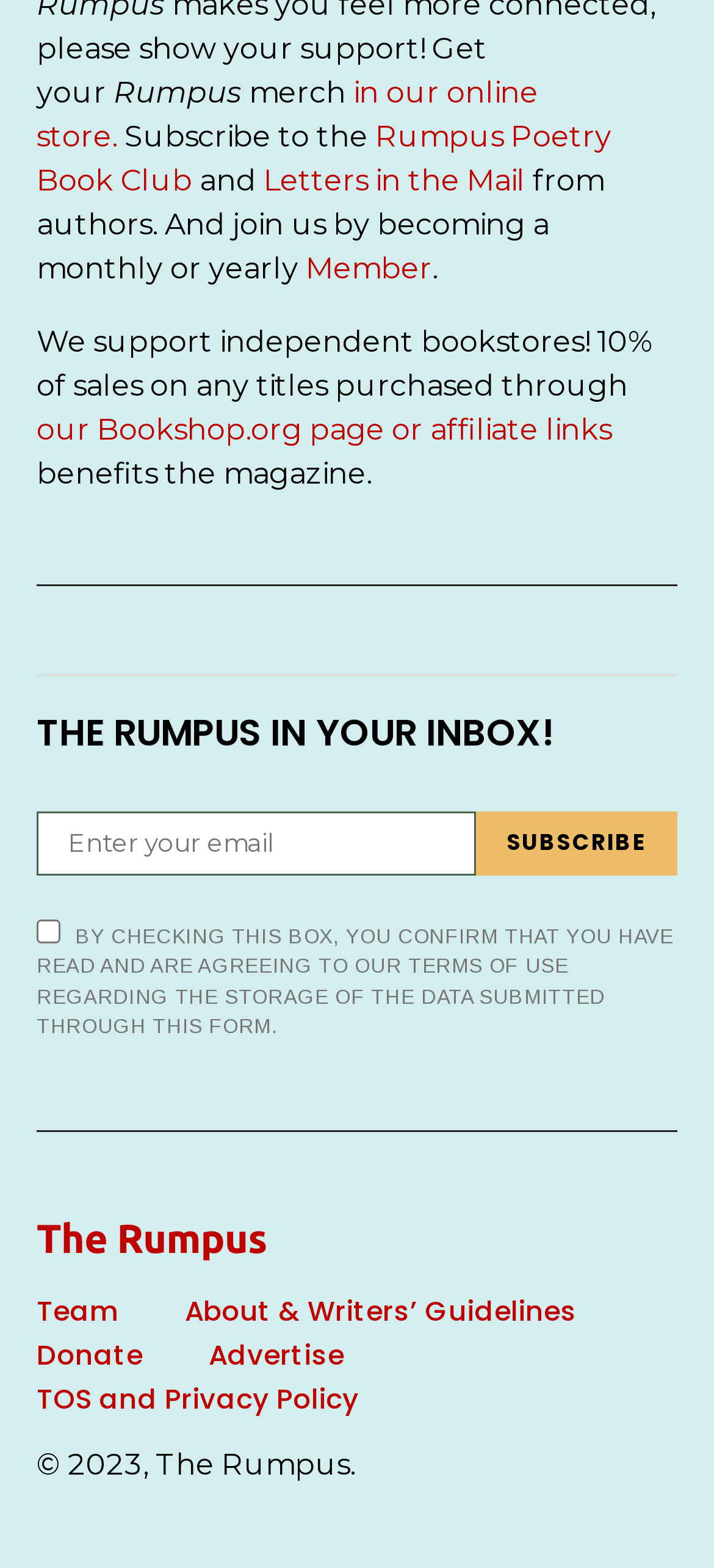What is the name of the book club?
Examine the image and provide an in-depth answer to the question.

The name of the book club can be found in the top section of the webpage, where it says 'Subscribe to the Rumpus Poetry Book Club'.